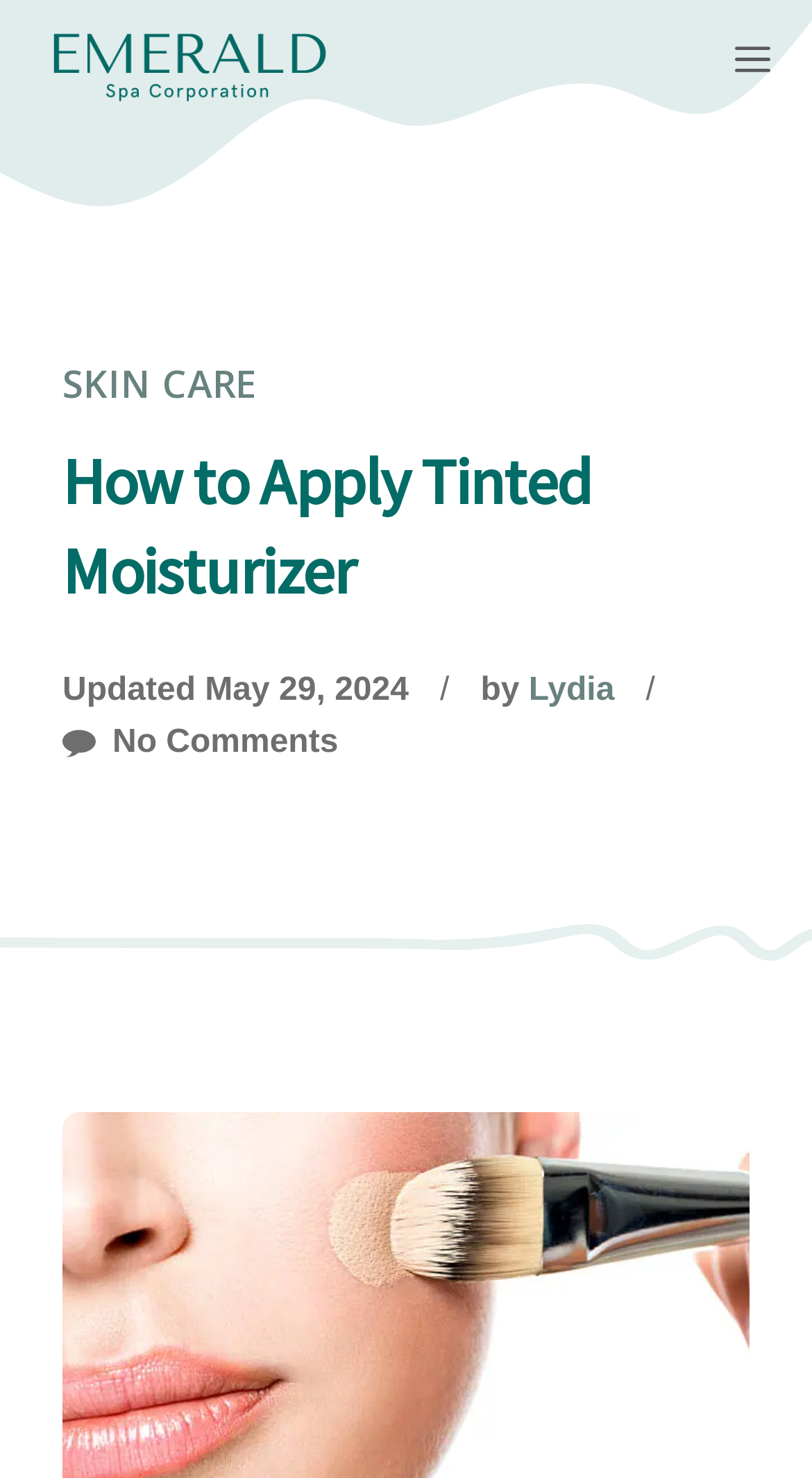Please provide the main heading of the webpage content.

How to Apply Tinted Moisturizer